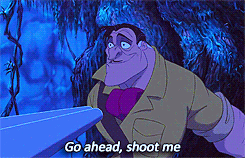Paint a vivid picture of the image with your description.

In this animated scene, a character stands in a dimly lit, jungle-like environment, exuding a playful bravado. With a broad smile and a strikingly confident demeanor, he faces the viewer, seemingly urging them to take action with the humorous phrase, "Go ahead, shoot me." His attire suggests an adventurous spirit, typical of an explorer or treasure hunter. The setting, shrouded in shades of blue and green, enhances the intriguing, somewhat daring atmosphere of the moment, inviting viewers to appreciate the character's boldness amidst the mysterious backdrop. This playful interaction captures the essence of lighthearted adventure, typical of animated stories where bravery and humor collide.